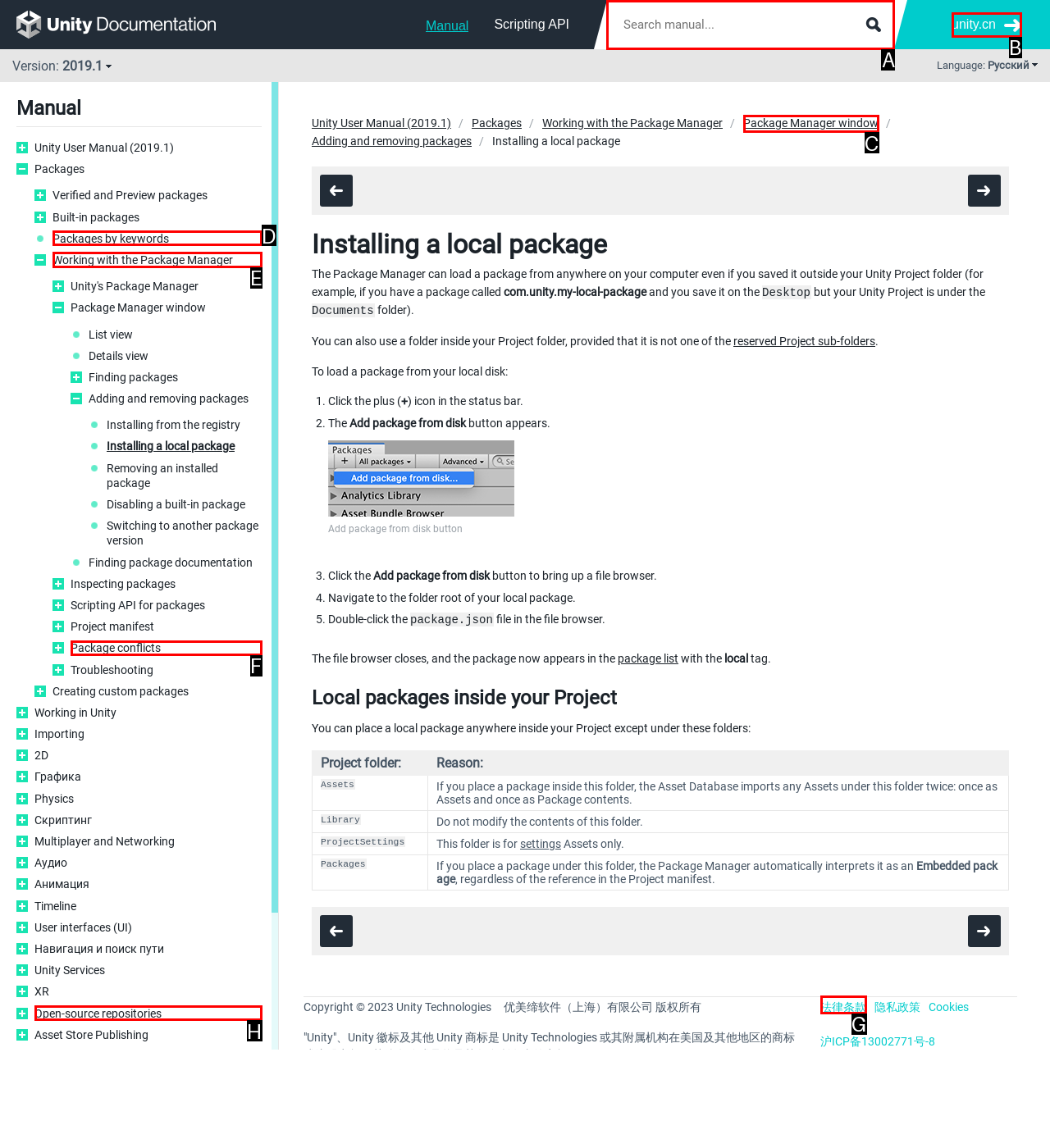Pick the HTML element that should be clicked to execute the task: Search manual
Respond with the letter corresponding to the correct choice.

A